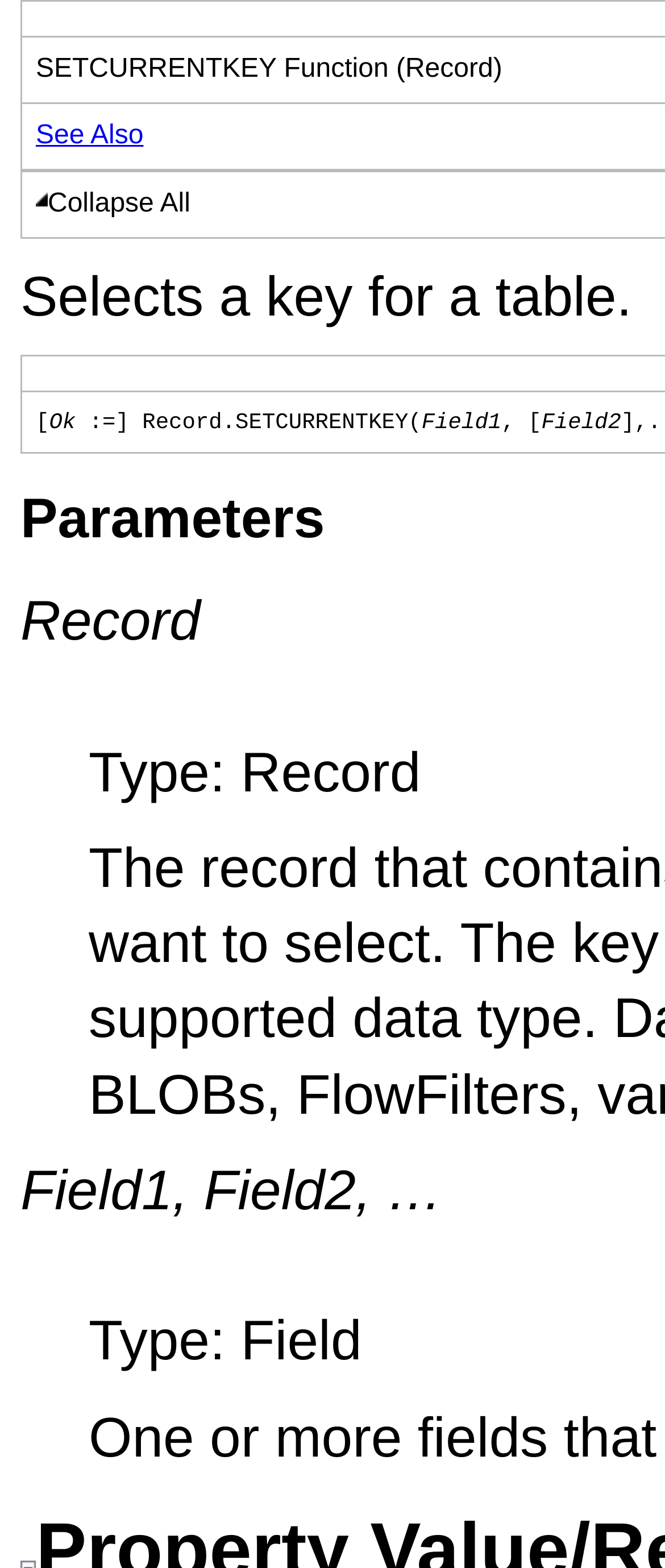Bounding box coordinates are specified in the format (top-left x, top-left y, bottom-right x, bottom-right y). All values are floating point numbers bounded between 0 and 1. Please provide the bounding box coordinate of the region this sentence describes: See Also

[0.054, 0.077, 0.216, 0.096]